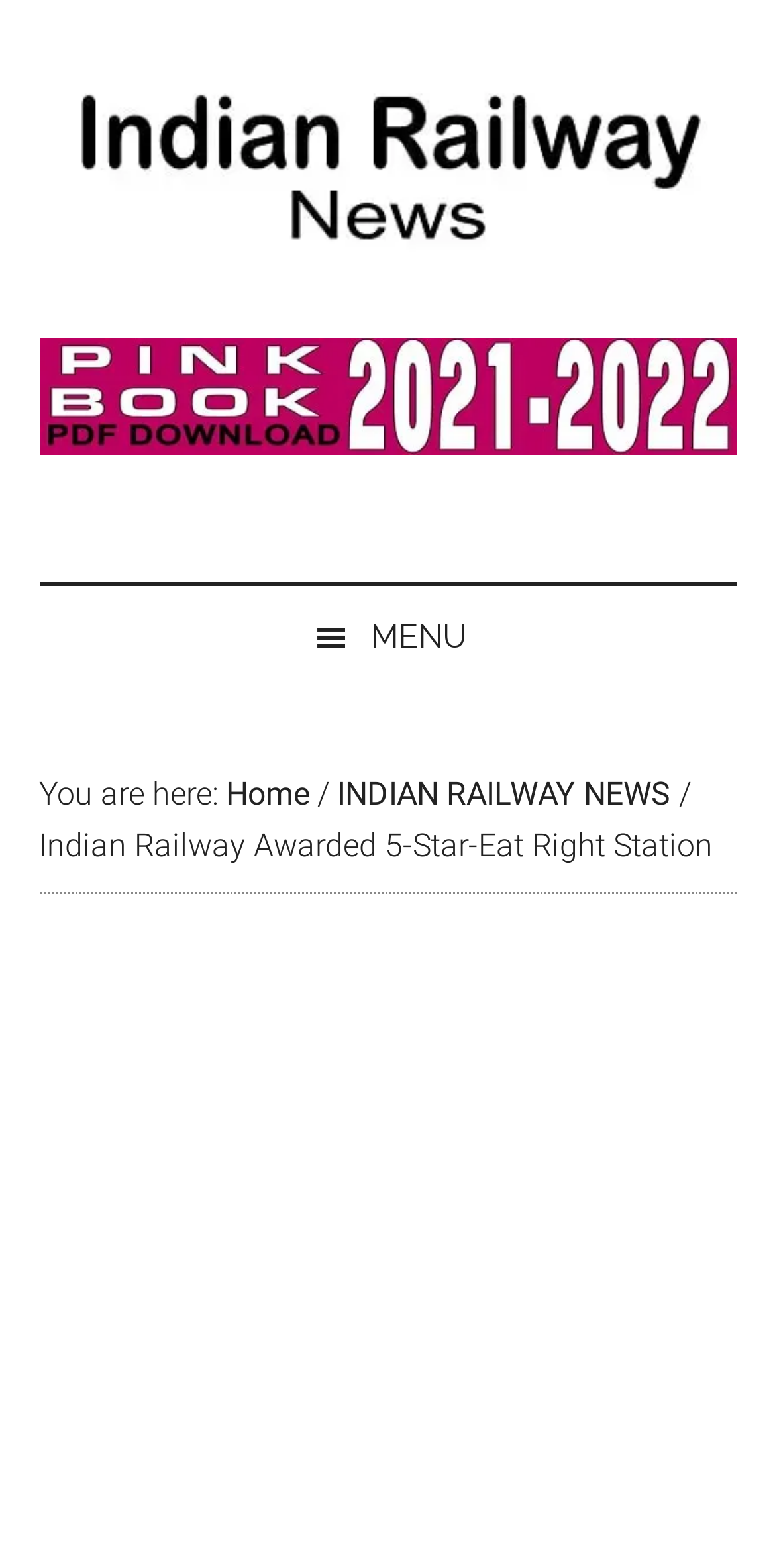Predict the bounding box for the UI component with the following description: "INDIAN RAILWAY NEWS".

[0.435, 0.493, 0.865, 0.518]